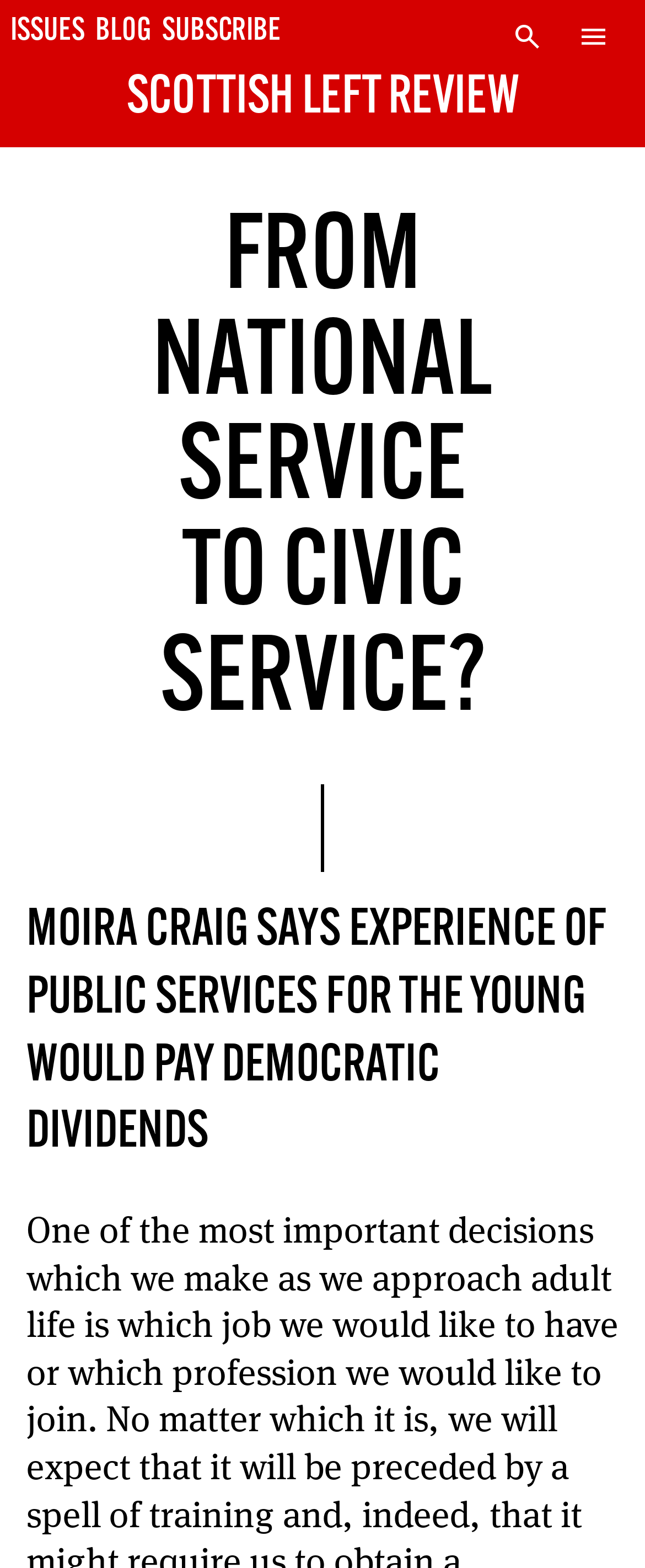Respond to the question with just a single word or phrase: 
How many subscription options are available?

3